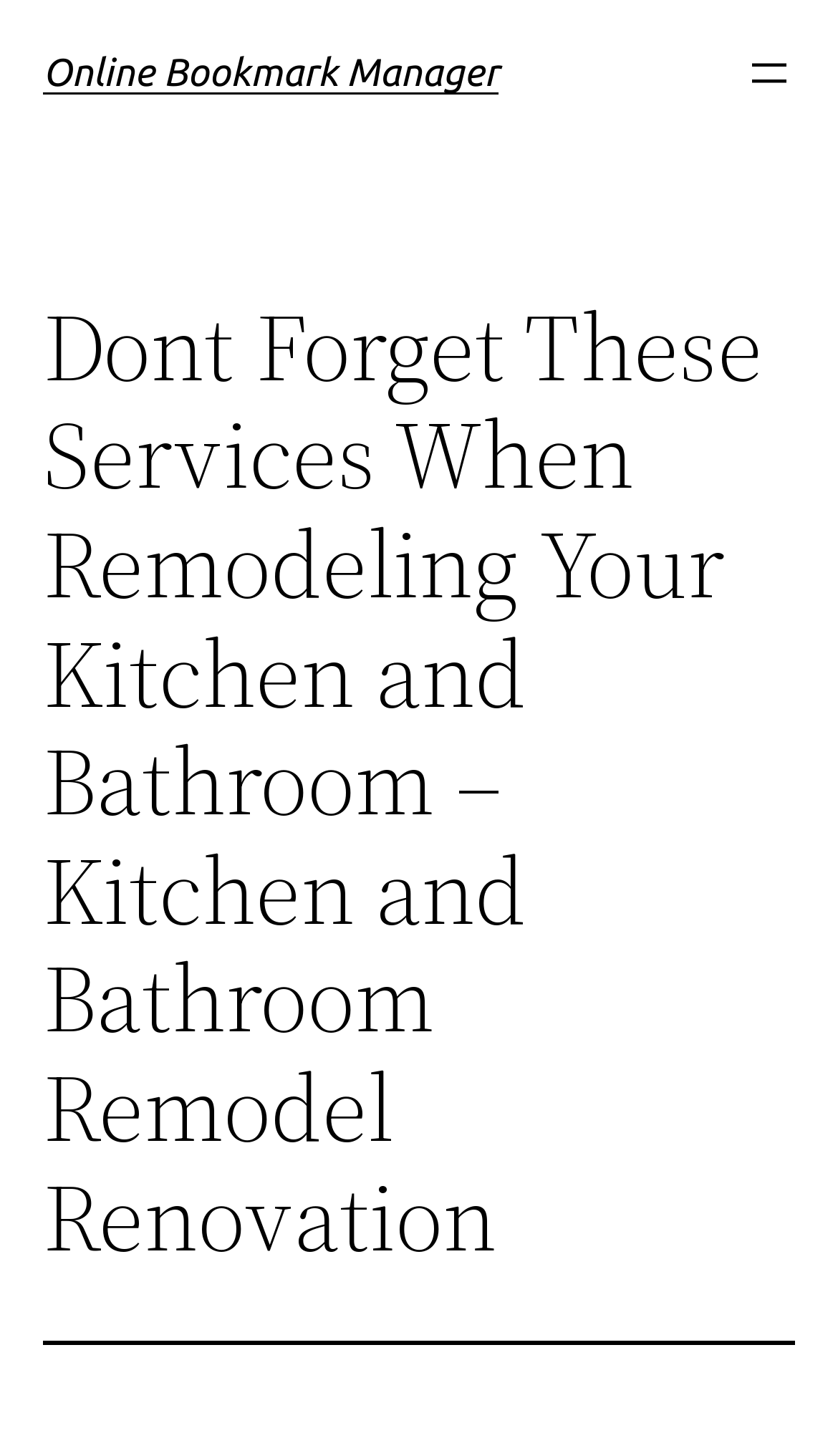From the webpage screenshot, predict the bounding box coordinates (top-left x, top-left y, bottom-right x, bottom-right y) for the UI element described here: Online Bookmark Manager

[0.051, 0.035, 0.595, 0.065]